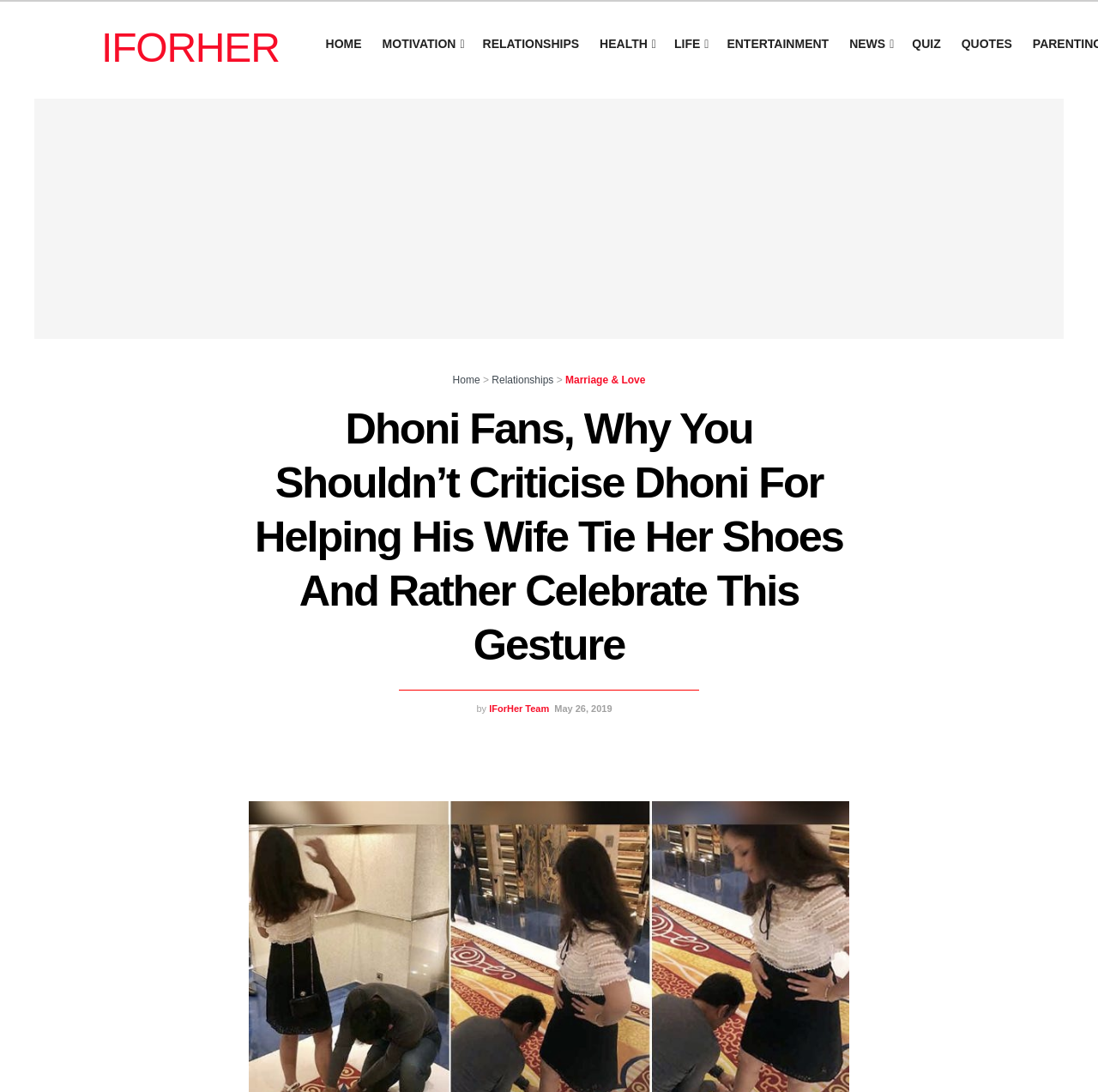Determine the bounding box coordinates of the region to click in order to accomplish the following instruction: "read more about motivation". Provide the coordinates as four float numbers between 0 and 1, specifically [left, top, right, bottom].

[0.339, 0.02, 0.43, 0.06]